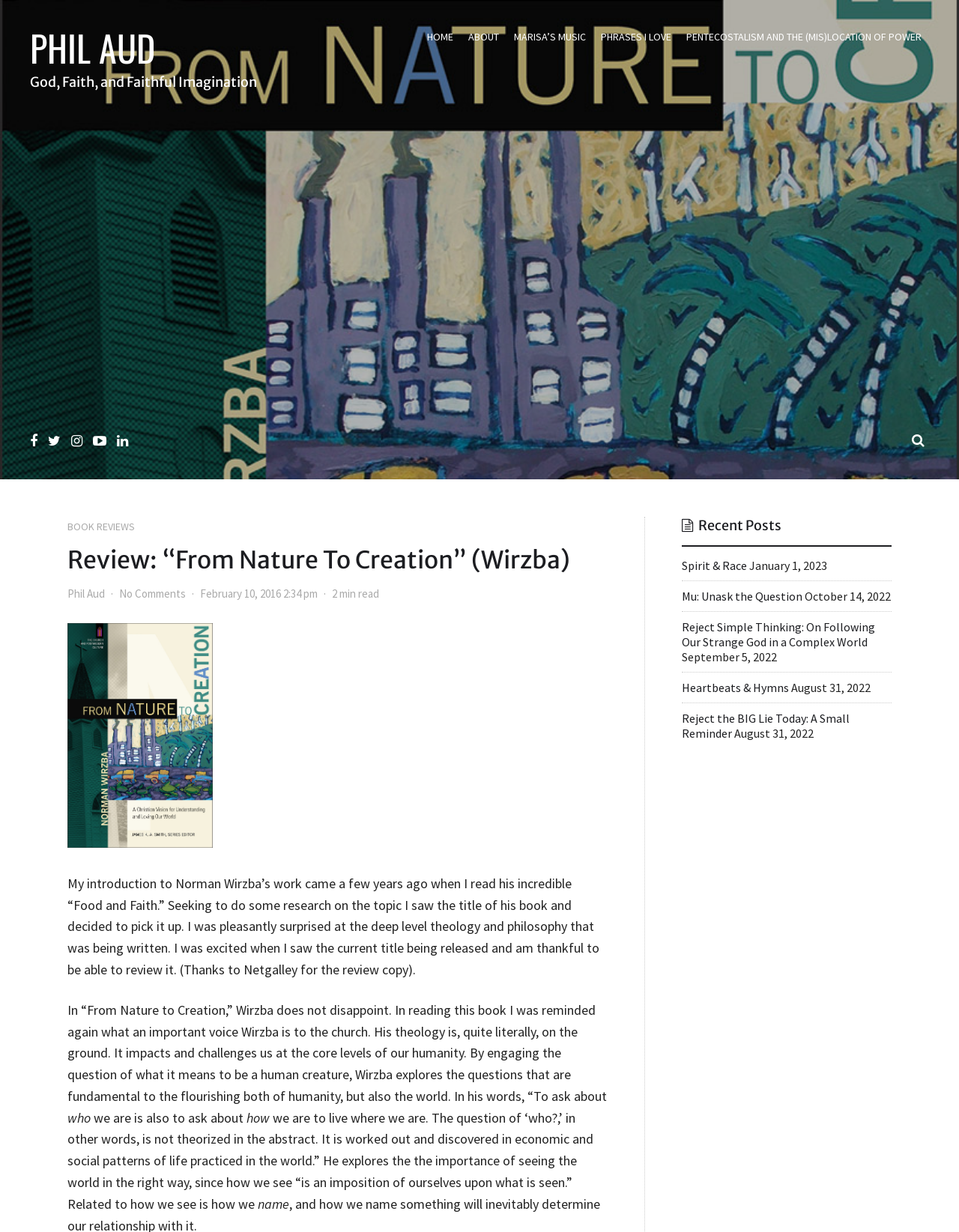Locate the bounding box of the user interface element based on this description: "February 10, 2016 2:34 pm".

[0.209, 0.476, 0.331, 0.488]